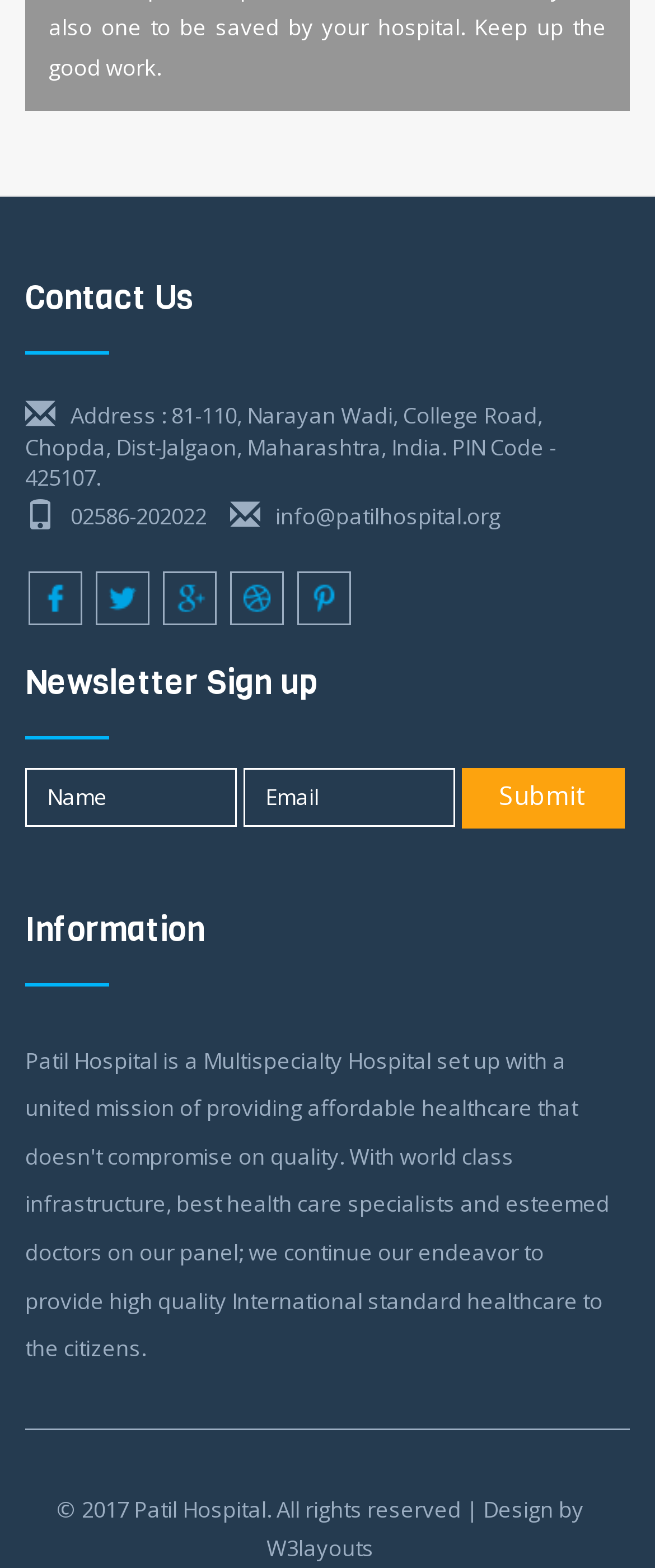Predict the bounding box of the UI element that fits this description: "value="Submit"".

[0.705, 0.489, 0.954, 0.527]